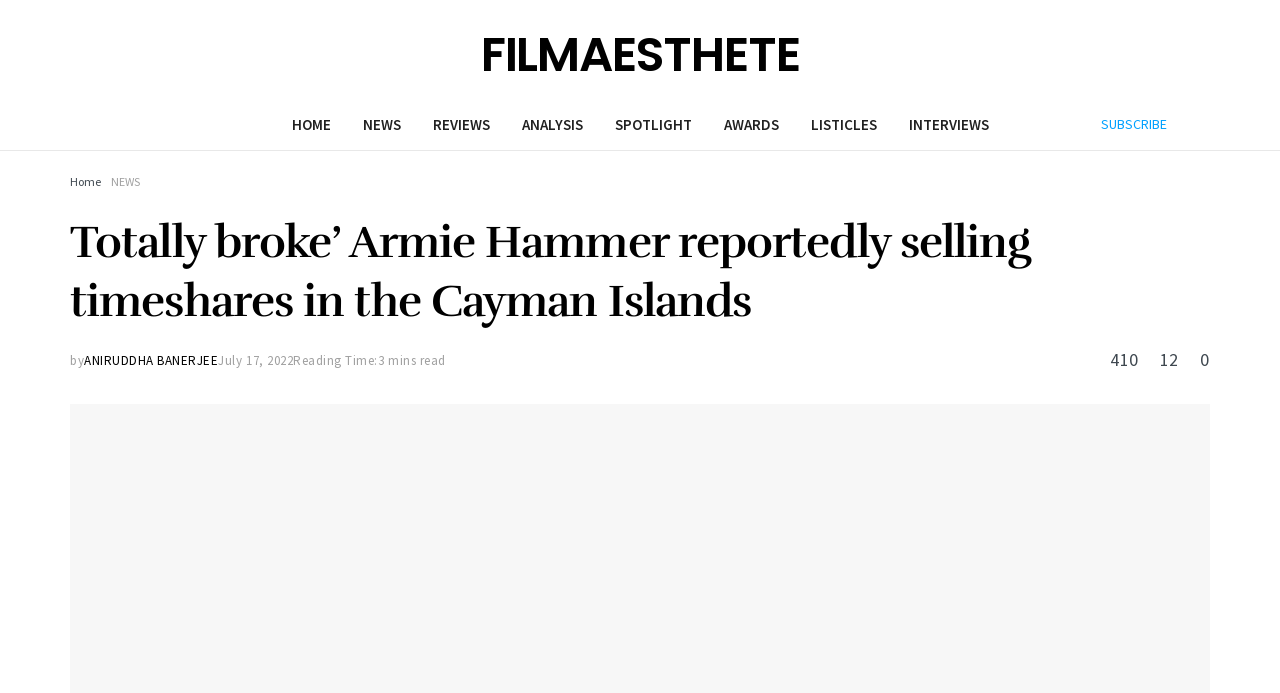What is the author's name?
Refer to the image and provide a one-word or short phrase answer.

ANIRUDDHA BANERJEE